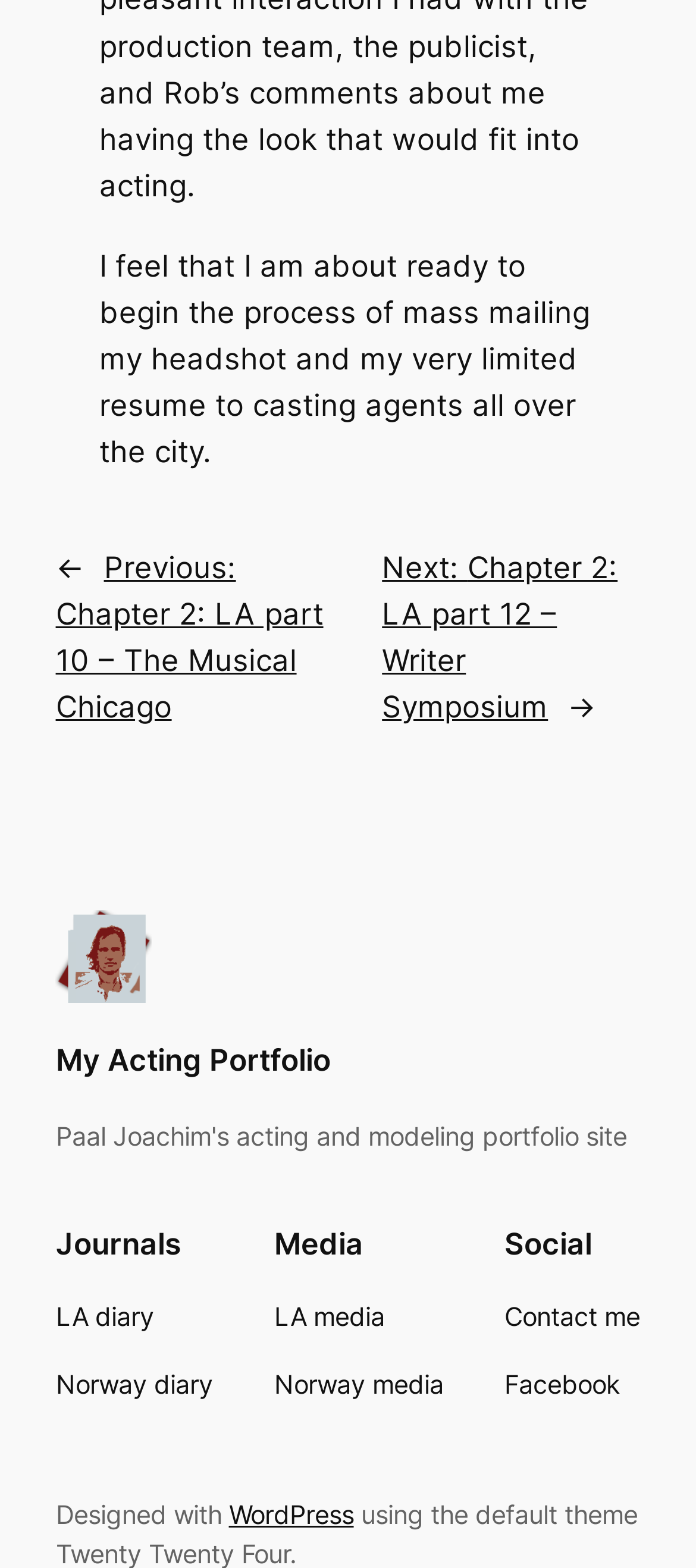Find the bounding box coordinates of the element you need to click on to perform this action: 'Click on 'See All''. The coordinates should be represented by four float values between 0 and 1, in the format [left, top, right, bottom].

None